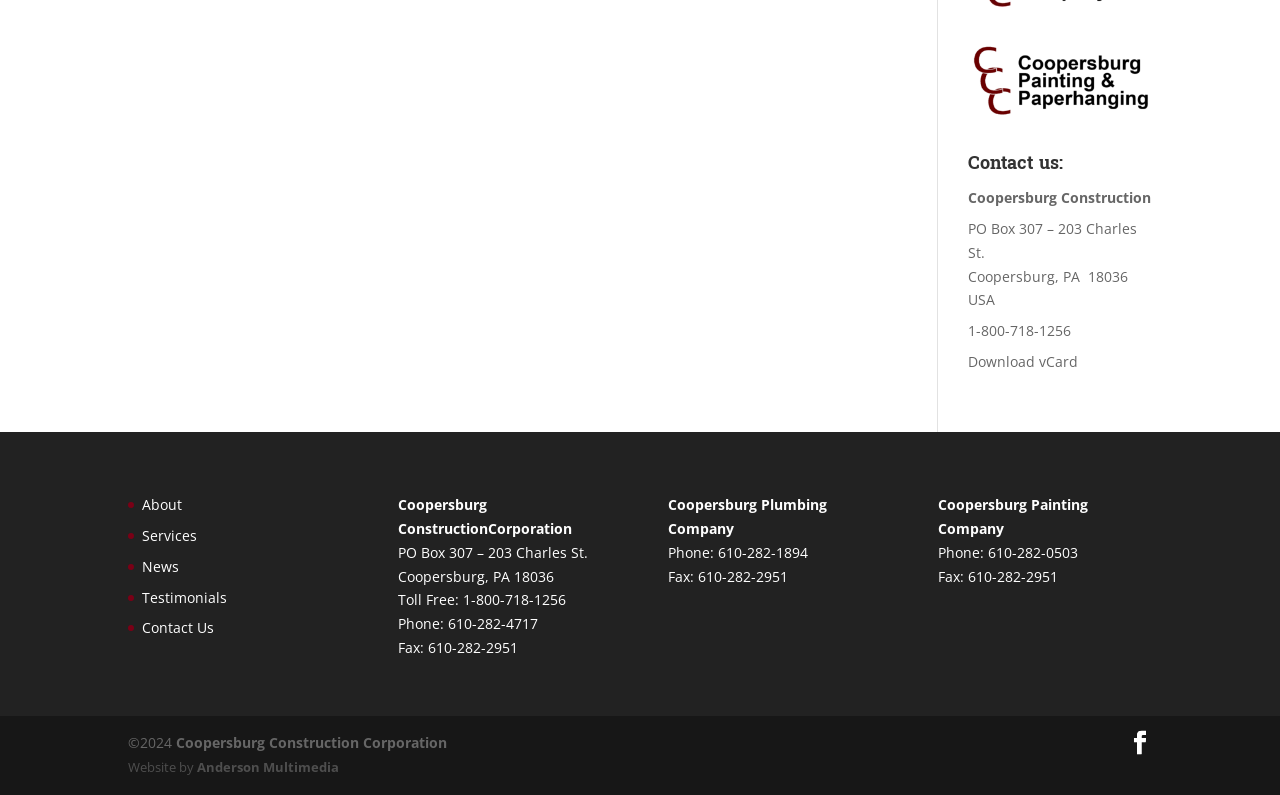Please determine the bounding box coordinates of the clickable area required to carry out the following instruction: "Visit Coopersburg Construction Corporation website". The coordinates must be four float numbers between 0 and 1, represented as [left, top, right, bottom].

[0.138, 0.922, 0.349, 0.946]